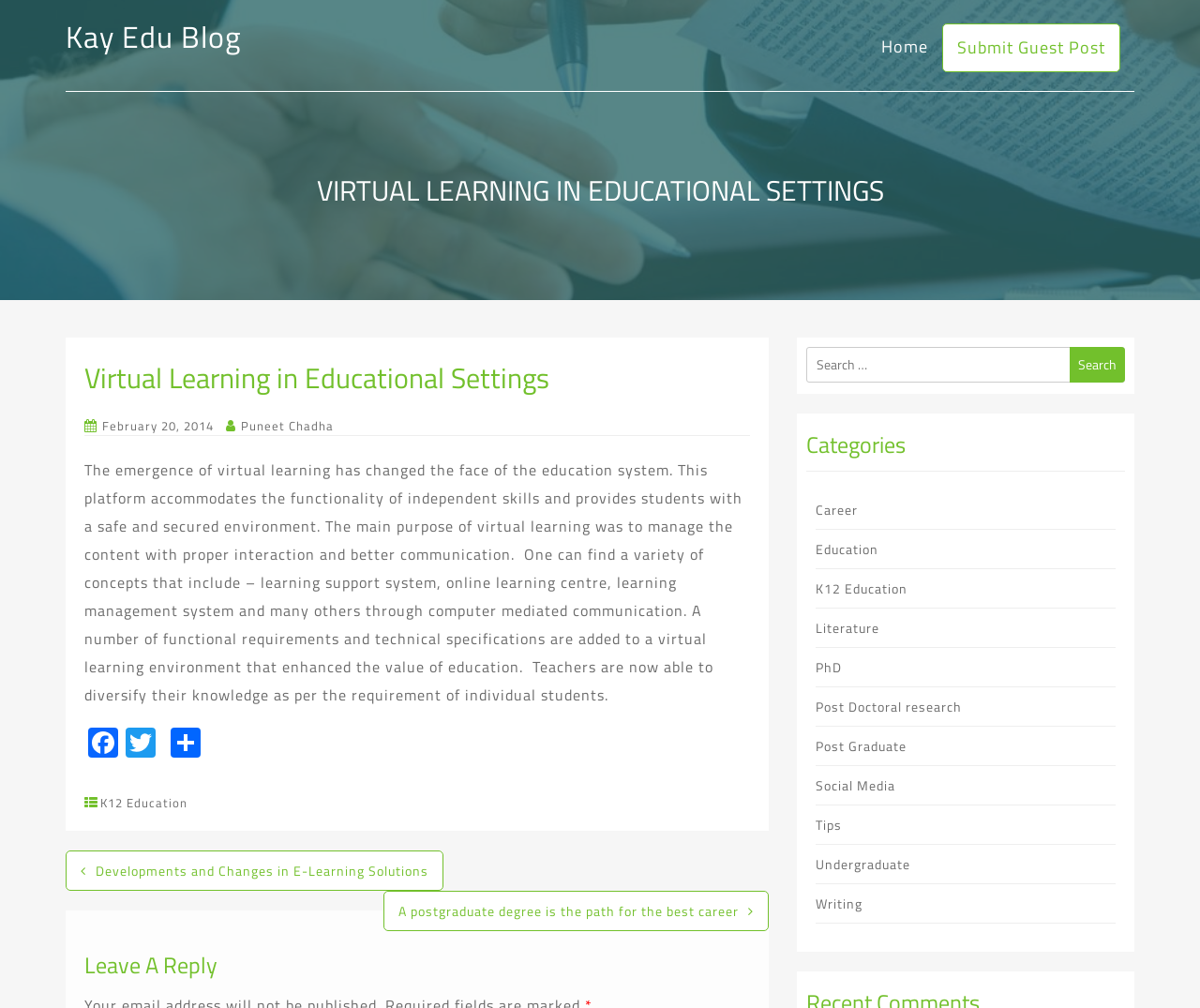Indicate the bounding box coordinates of the clickable region to achieve the following instruction: "Read the article about virtual learning."

[0.07, 0.455, 0.619, 0.7]